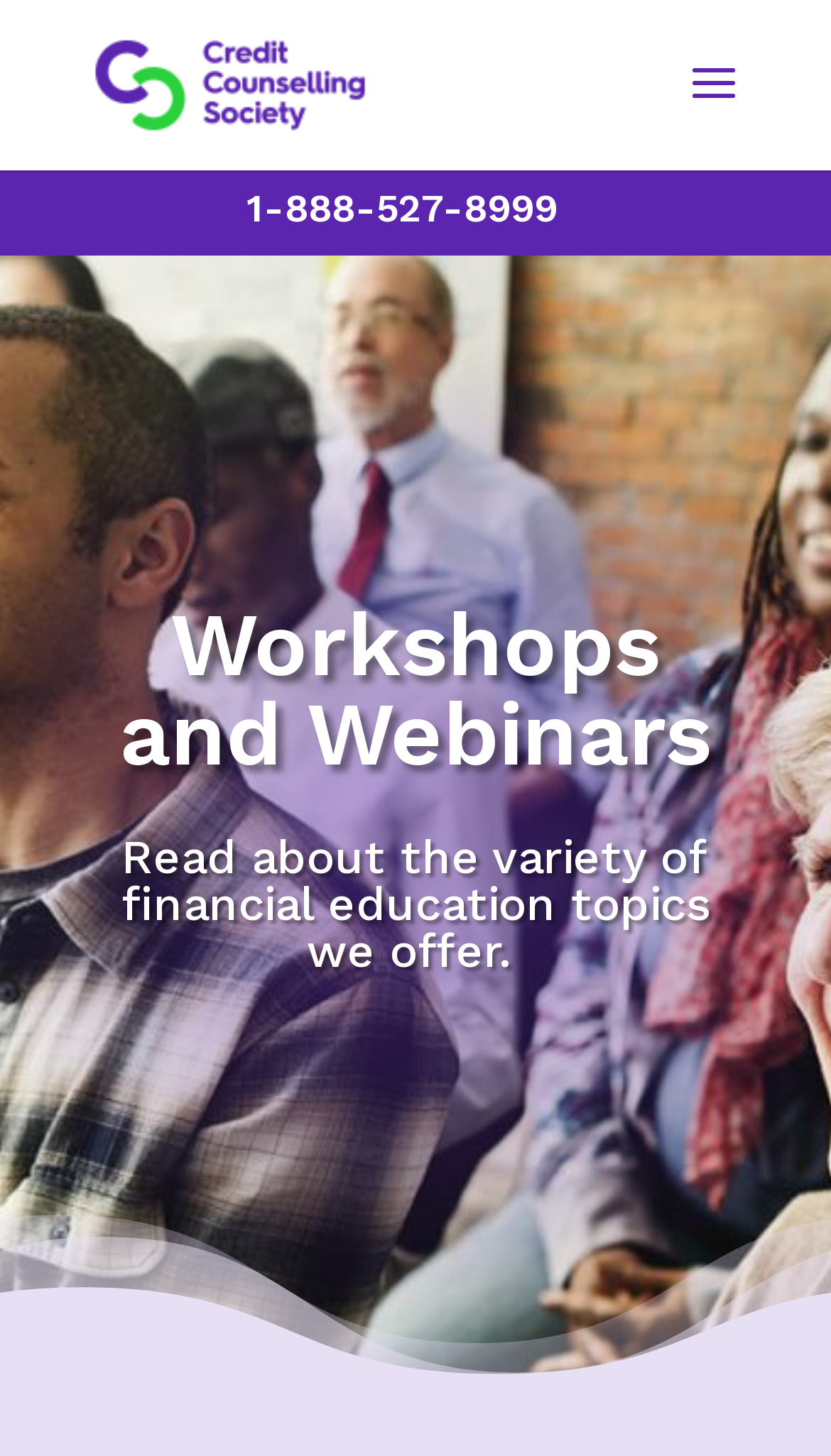Identify the bounding box of the HTML element described here: "parent_node: External media name="cookieGroup[]" value="external-media"". Provide the coordinates as four float numbers between 0 and 1: [left, top, right, bottom].

None